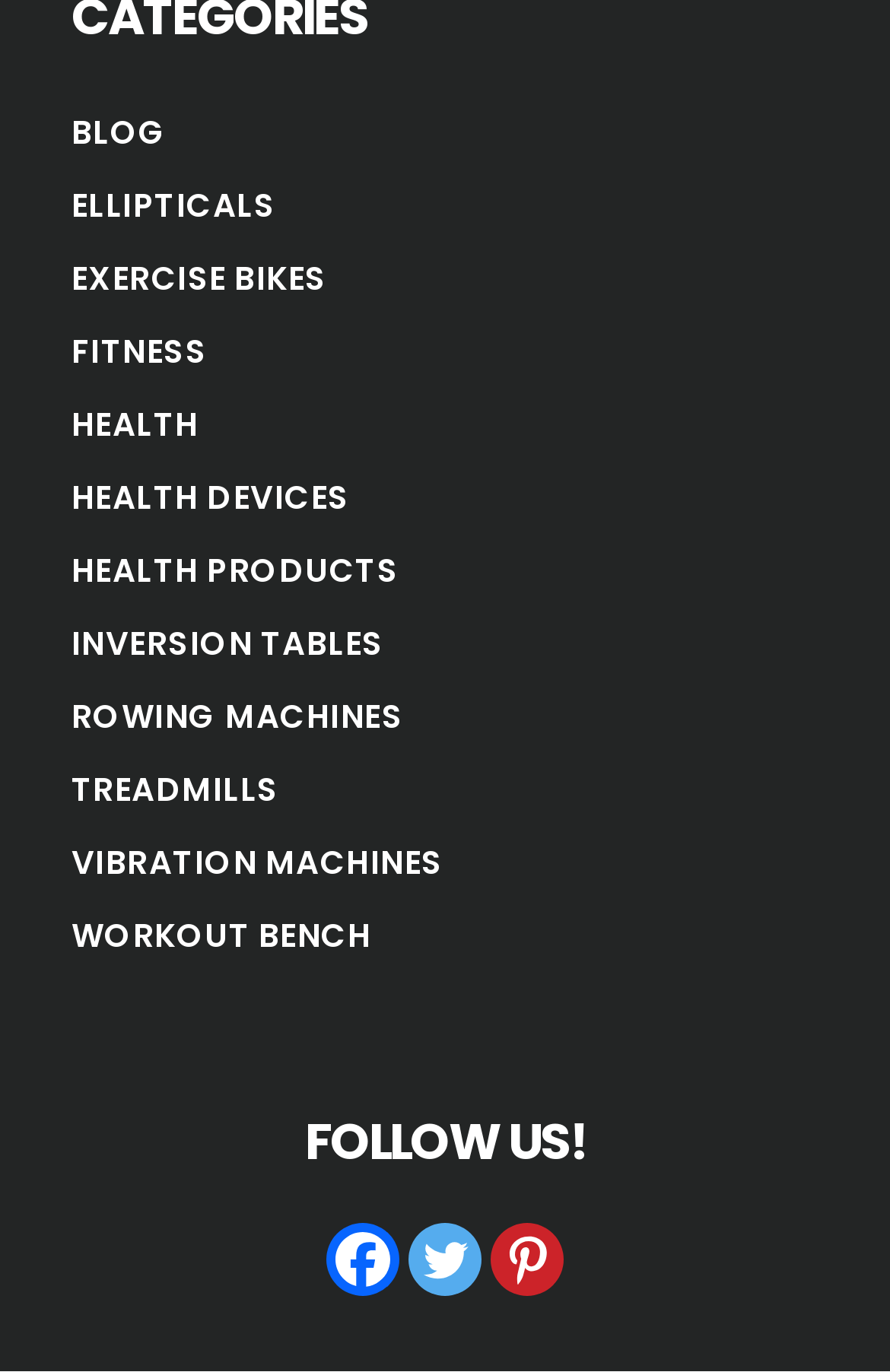What is the category of products above 'HEALTH DEVICES'?
Please answer using one word or phrase, based on the screenshot.

FITNESS